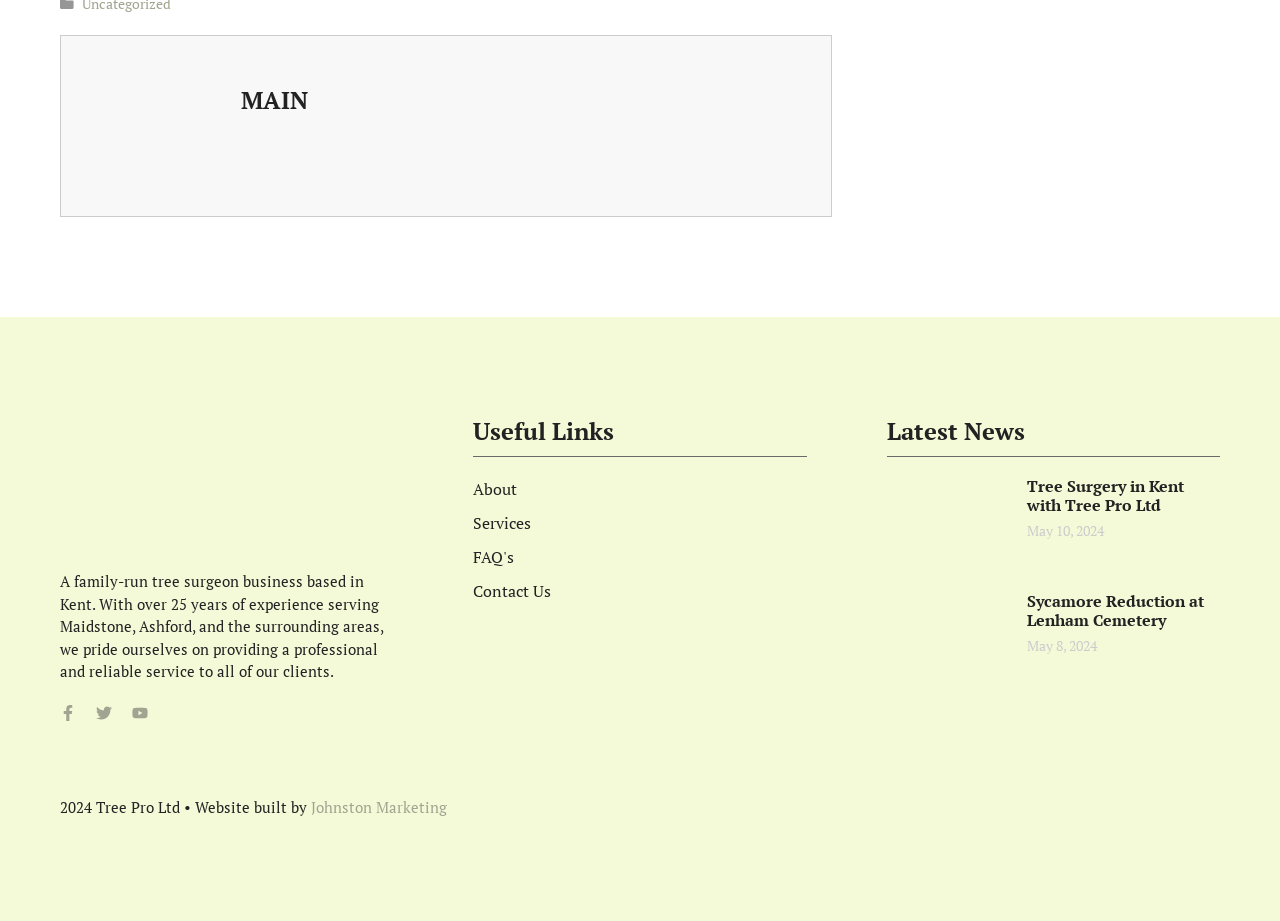What is the date of the 'Sycamore Reduction at Lenham Cemetery' news?
Give a single word or phrase as your answer by examining the image.

May 8, 2024